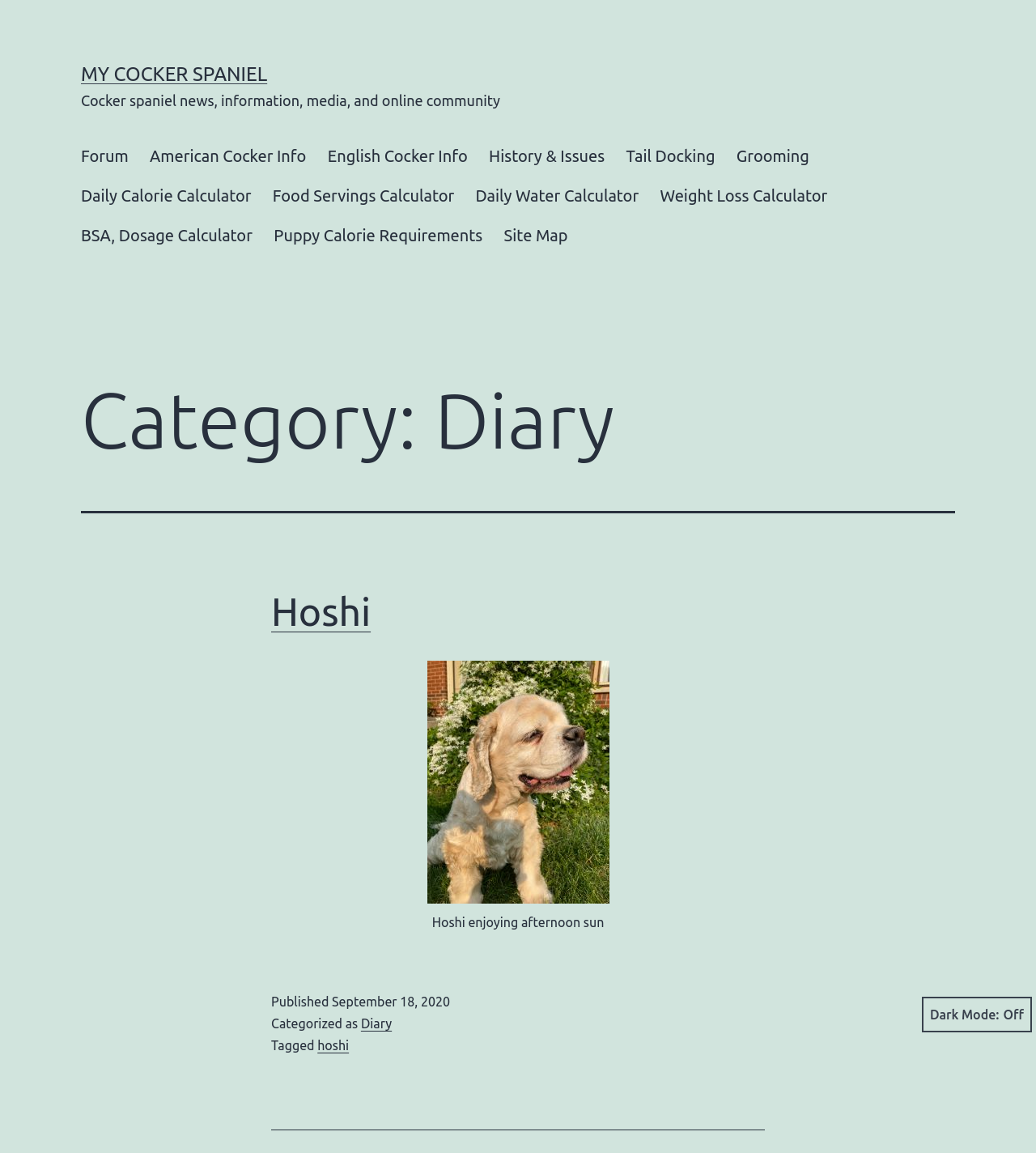What is the name of the Cocker Spaniel?
From the details in the image, answer the question comprehensively.

The name of the Cocker Spaniel can be found in the heading 'Hoshi' and also in the link 'Hoshi' which is a part of the article section.